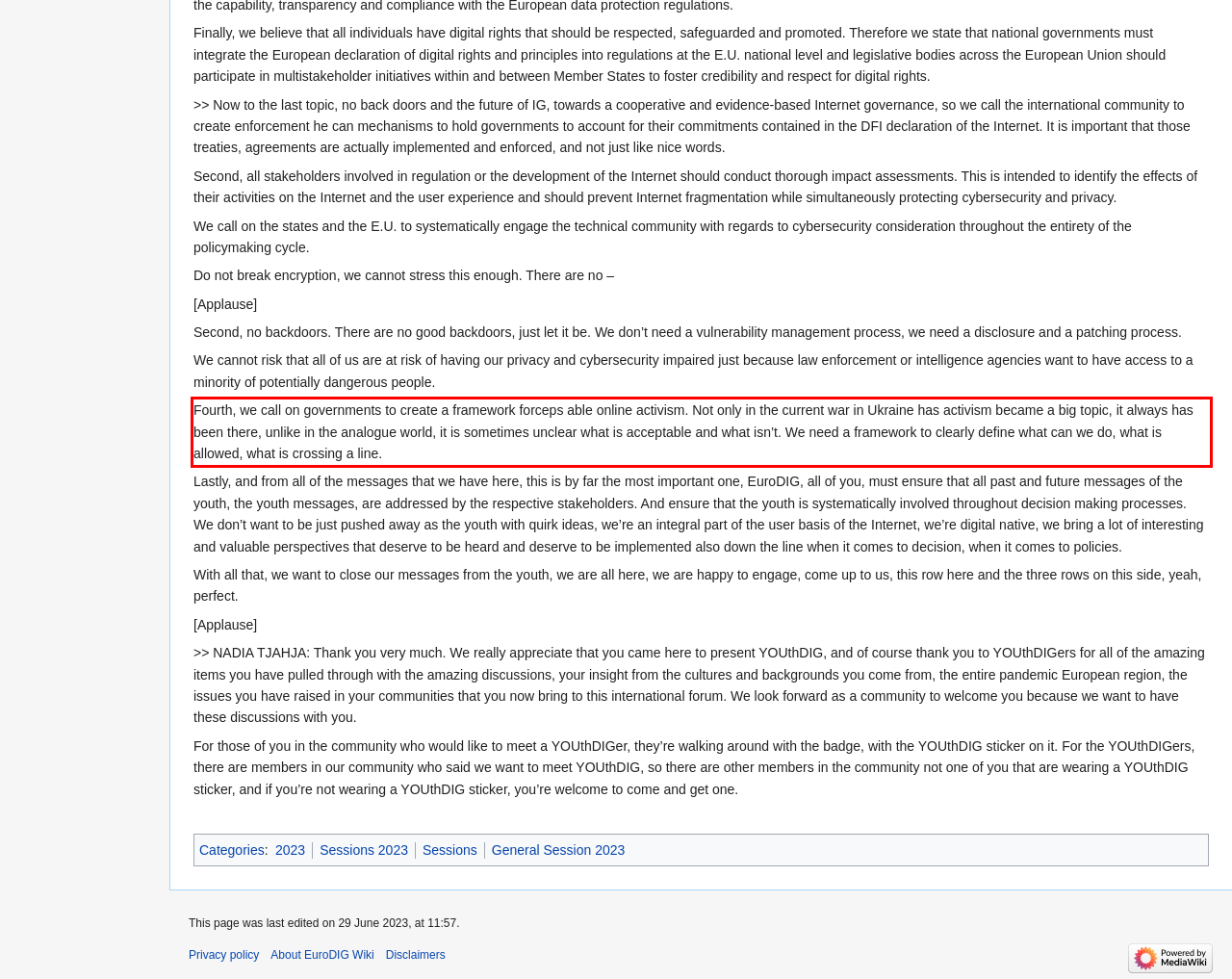Identify and extract the text within the red rectangle in the screenshot of the webpage.

Fourth, we call on governments to create a framework forceps able online activism. Not only in the current war in Ukraine has activism became a big topic, it always has been there, unlike in the analogue world, it is sometimes unclear what is acceptable and what isn’t. We need a framework to clearly define what can we do, what is allowed, what is crossing a line.